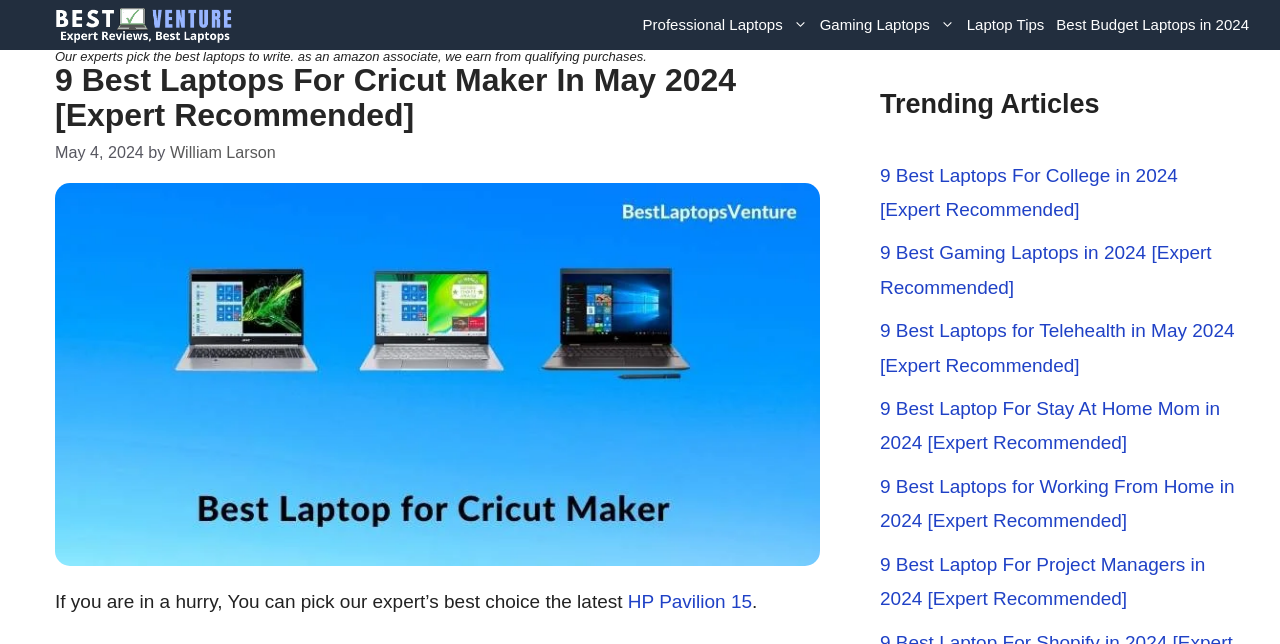Find the bounding box coordinates for the area that should be clicked to accomplish the instruction: "Visit the 'Professional Laptops' page".

[0.497, 0.012, 0.636, 0.065]